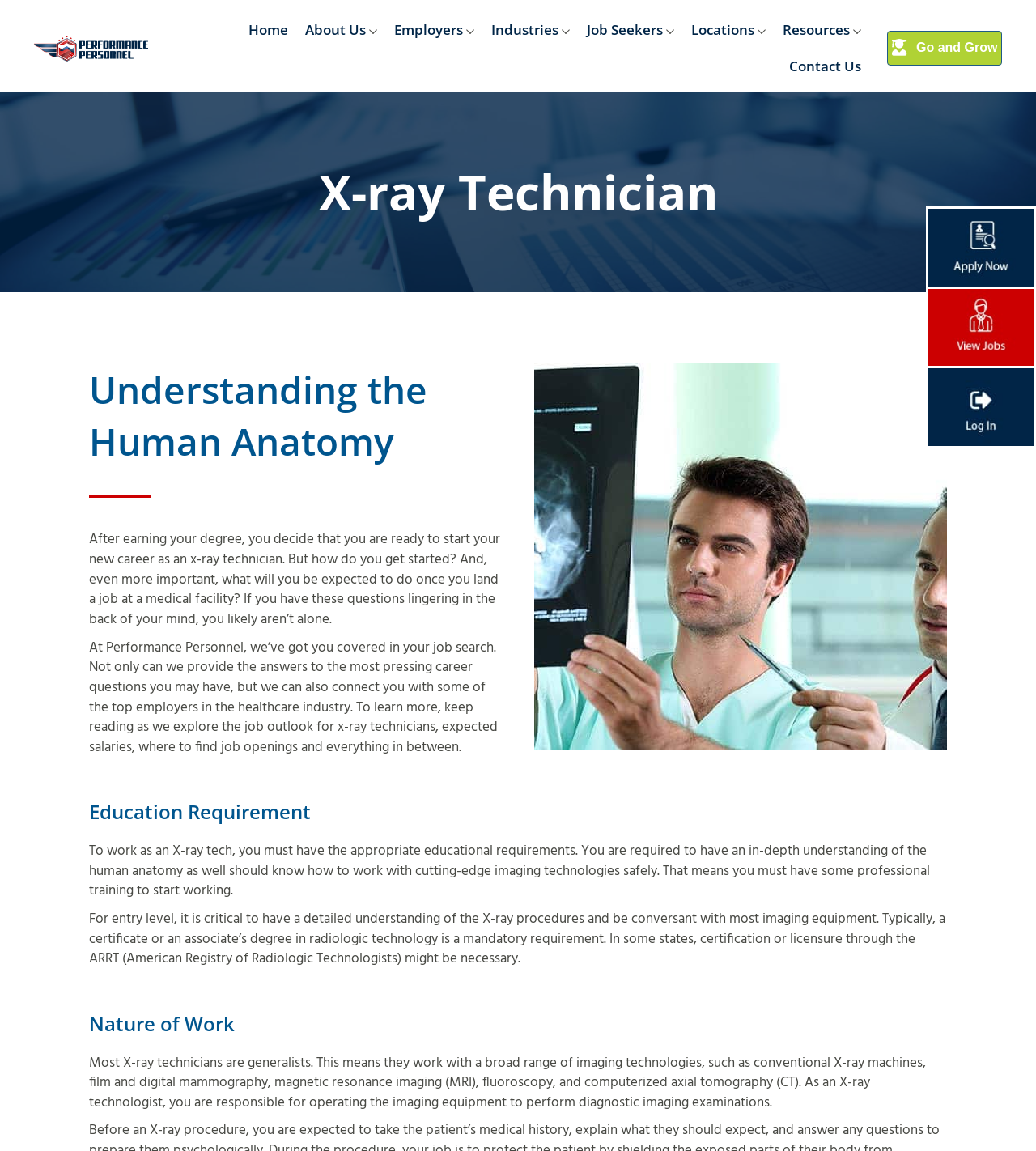What is the name of the company providing job search assistance?
Look at the image and construct a detailed response to the question.

The company providing job search assistance is Performance Personnel, which is mentioned in the text as 'At Performance Personnel, we’ve got you covered in your job search.' and also appears as the logo in the top-left corner of the webpage.